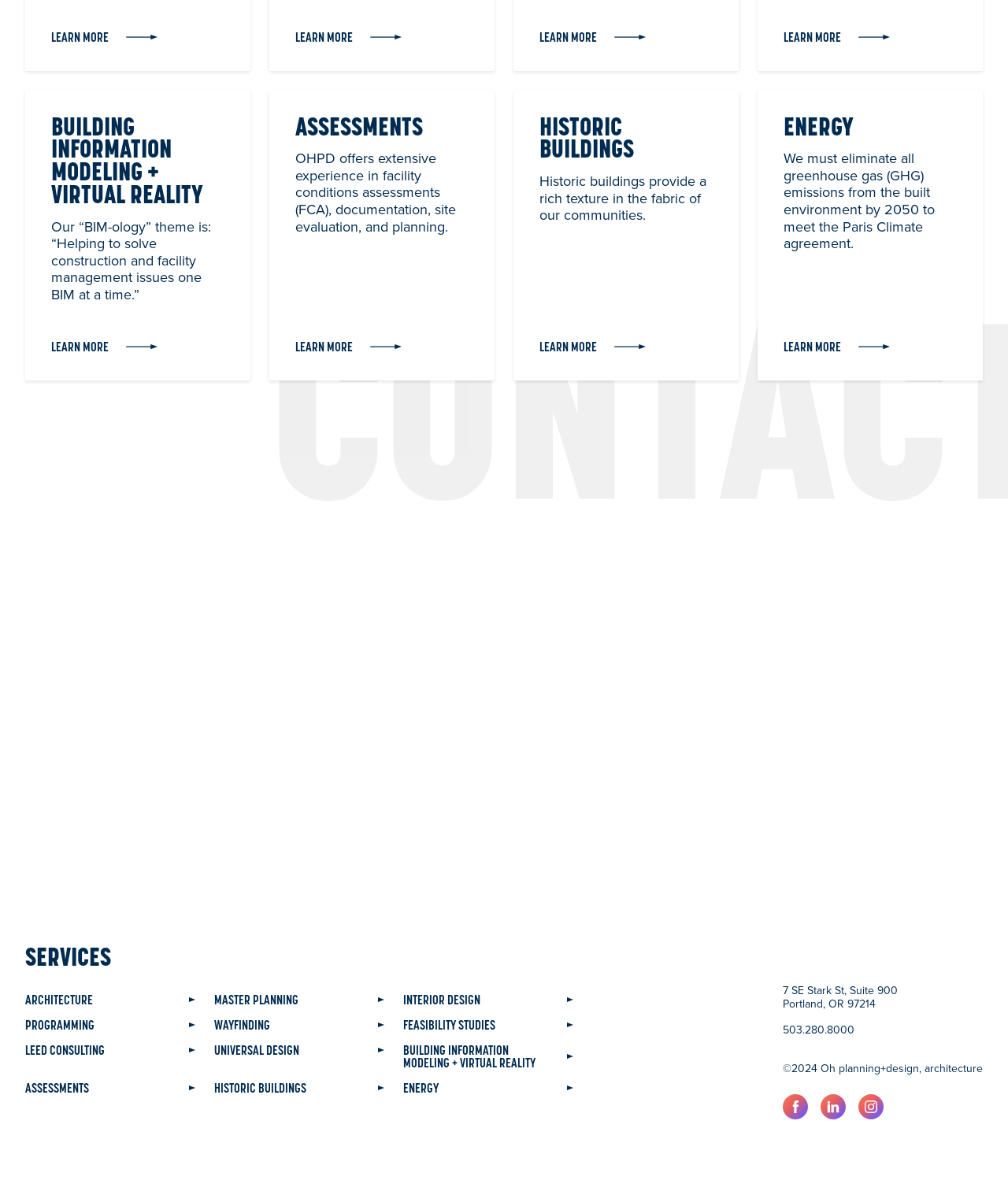What is the phone number of Oh Planning's Portland office?
Examine the image closely and answer the question with as much detail as possible.

I found the phone number of Oh Planning's Portland office by looking at the link 'Call Oh Planning: Portland, OR Office-Headquarters' and the surrounding text. The phone number is 503.280.8000.